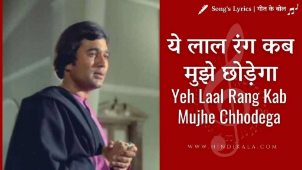What is the language of the song title in the image?
Using the image, give a concise answer in the form of a single word or short phrase.

Hindi and English